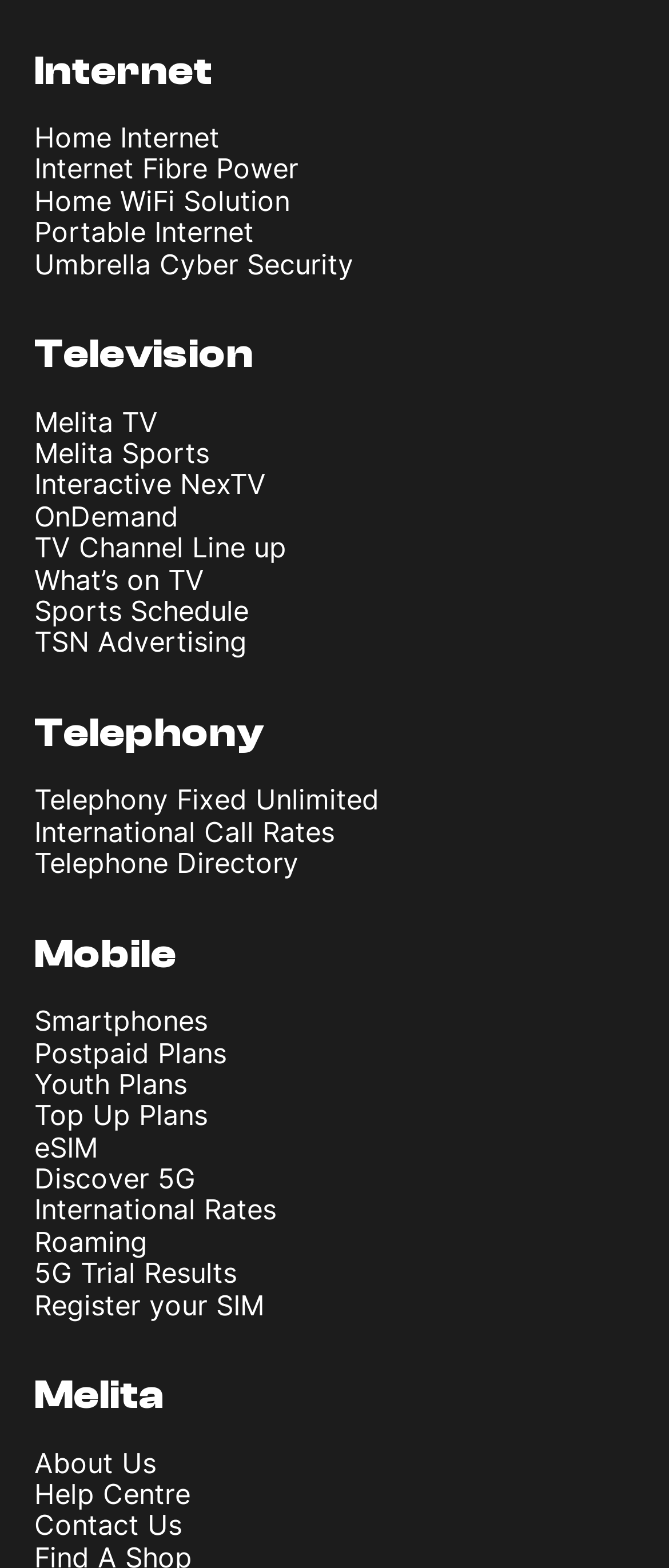Find the bounding box coordinates of the element you need to click on to perform this action: 'Learn about Home Internet'. The coordinates should be represented by four float values between 0 and 1, in the format [left, top, right, bottom].

[0.051, 0.077, 0.328, 0.1]